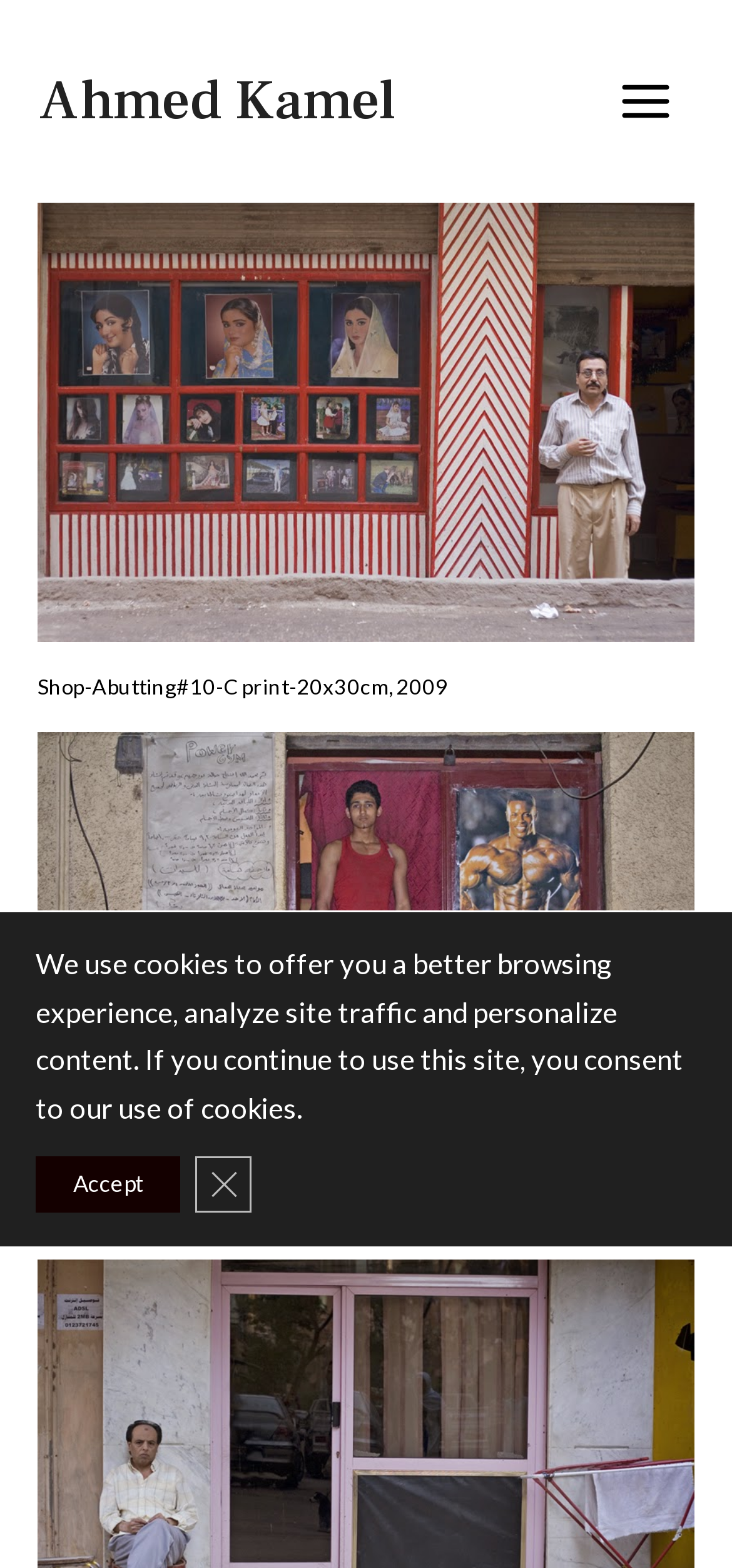Determine the bounding box of the UI element mentioned here: "Main Menu". The coordinates must be in the format [left, top, right, bottom] with values ranging from 0 to 1.

[0.814, 0.033, 0.949, 0.096]